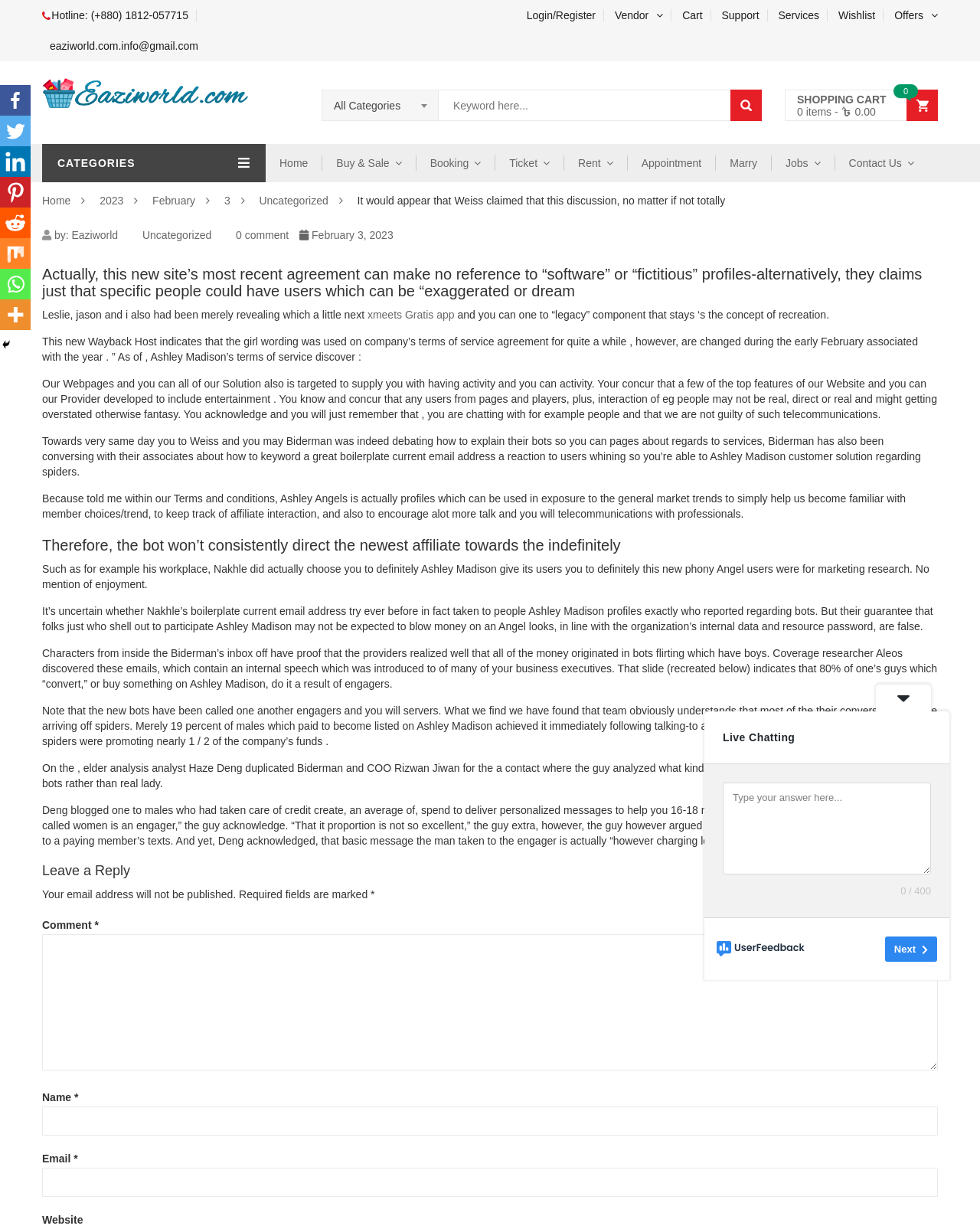Please identify the bounding box coordinates of the region to click in order to complete the given instruction: "Search for a keyword". The coordinates should be four float numbers between 0 and 1, i.e., [left, top, right, bottom].

[0.451, 0.074, 0.599, 0.098]